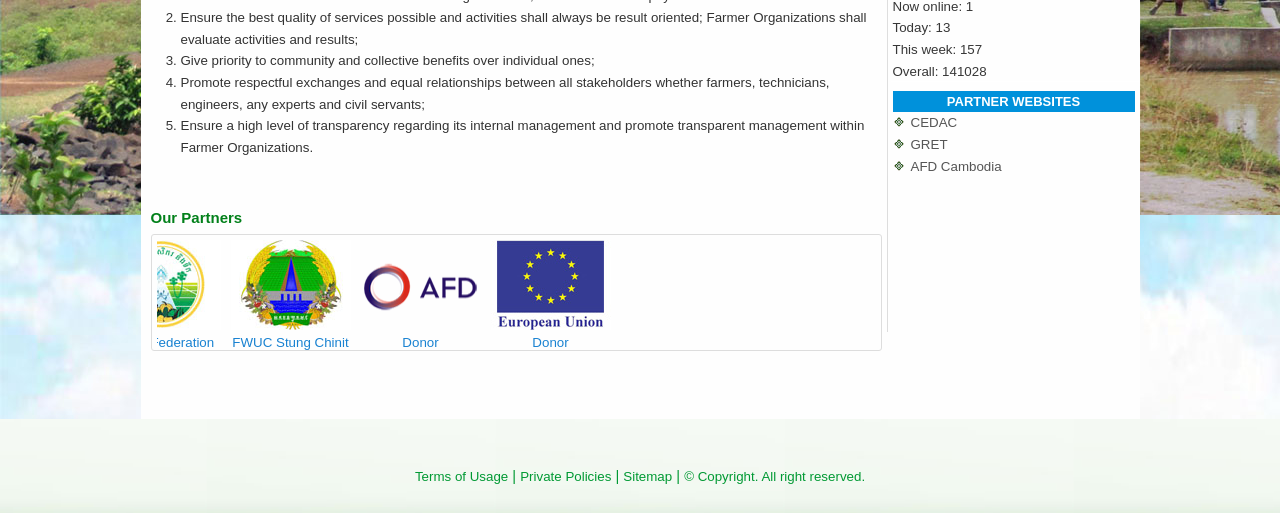Identify the bounding box coordinates of the clickable region required to complete the instruction: "Read the 'Terms of Usage'". The coordinates should be given as four float numbers within the range of 0 and 1, i.e., [left, top, right, bottom].

[0.324, 0.913, 0.397, 0.943]